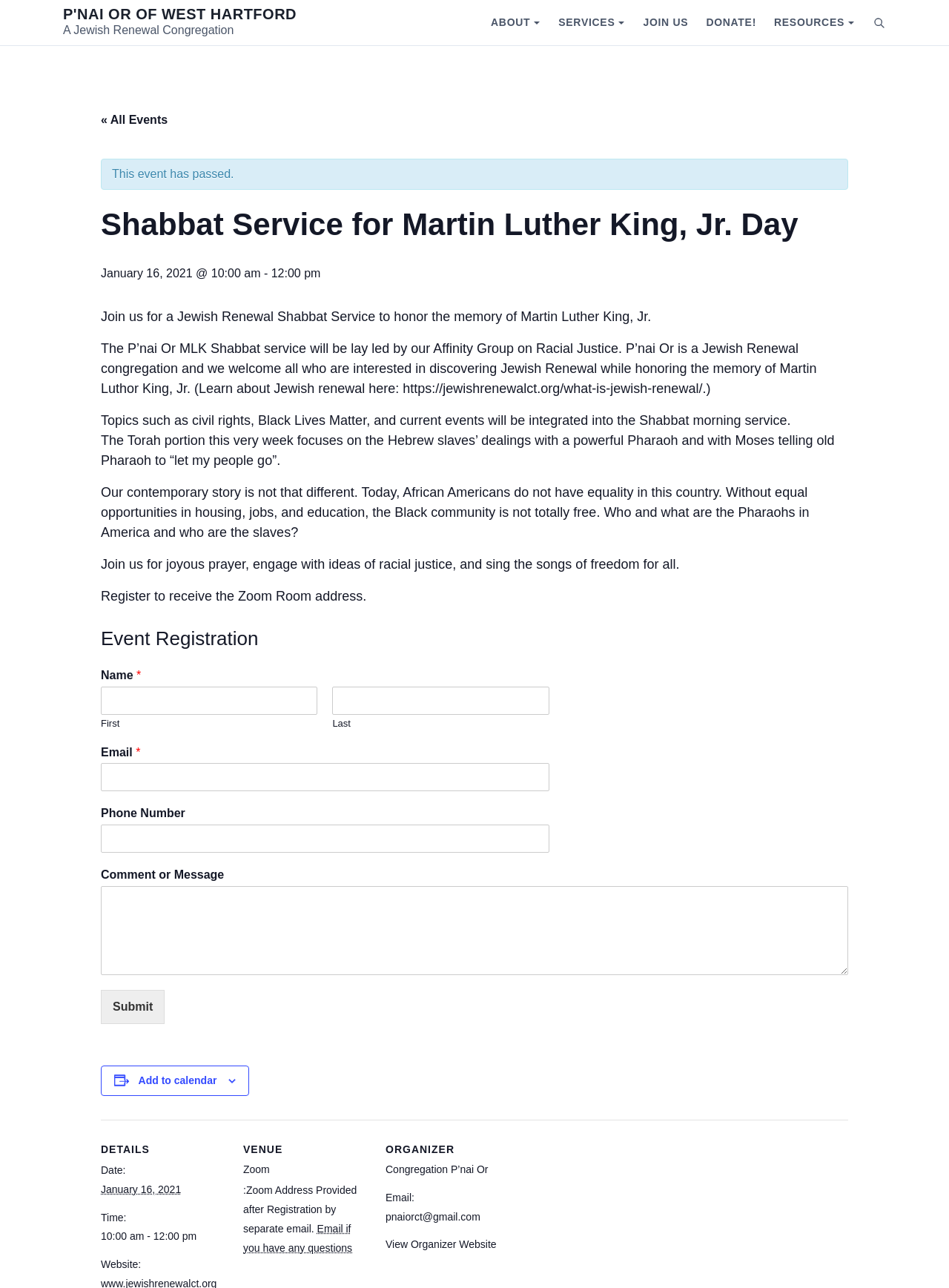Kindly determine the bounding box coordinates for the clickable area to achieve the given instruction: "Register for the event".

[0.106, 0.533, 0.335, 0.555]